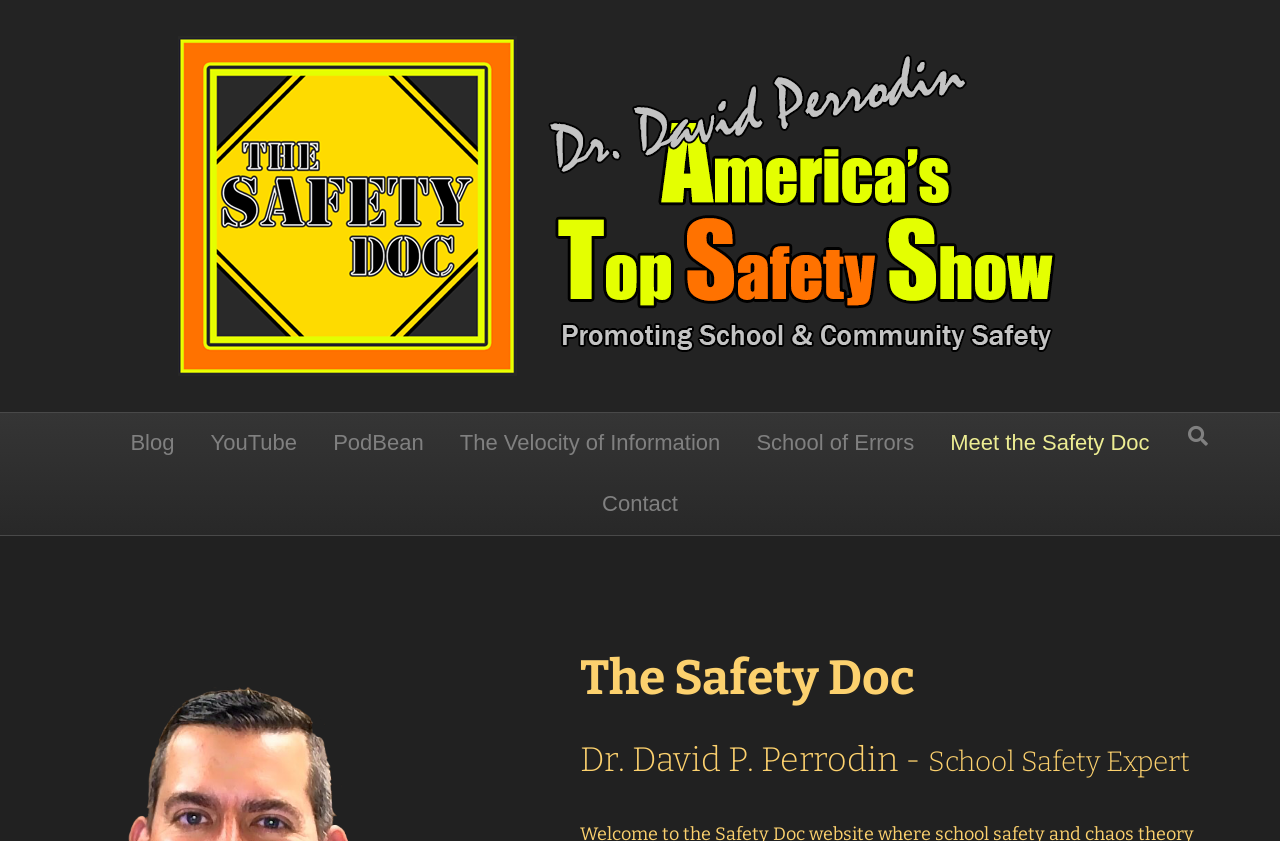Create an elaborate caption for the webpage.

The webpage is about Dr. Perrodin, also known as "The Safety Doc", and his contributions to school and community safety. At the top-left corner, there is a link to "The Safety Doc" with an accompanying image of the same name. Below this, there is a navigation menu with several links, including "Blog", "YouTube", "PodBean", "The Velocity of Information", "School of Errors", "Meet the Safety Doc", and "Contact". The navigation menu is located at the top-center of the page.

On the right side of the navigation menu, there is a small icon represented by "\uf002". Below the navigation menu, there are three lines of text. The first line reads "The Safety Doc", the second line reads "Dr. David P. Perrodin -", and the third line reads "School Safety Expert". These lines of text are positioned at the top-center of the page, below the navigation menu.

There are a total of 8 links on the page, including the one at the top-left corner, and 3 lines of static text. The overall structure of the page is simple, with a clear separation between the navigation menu and the text sections.